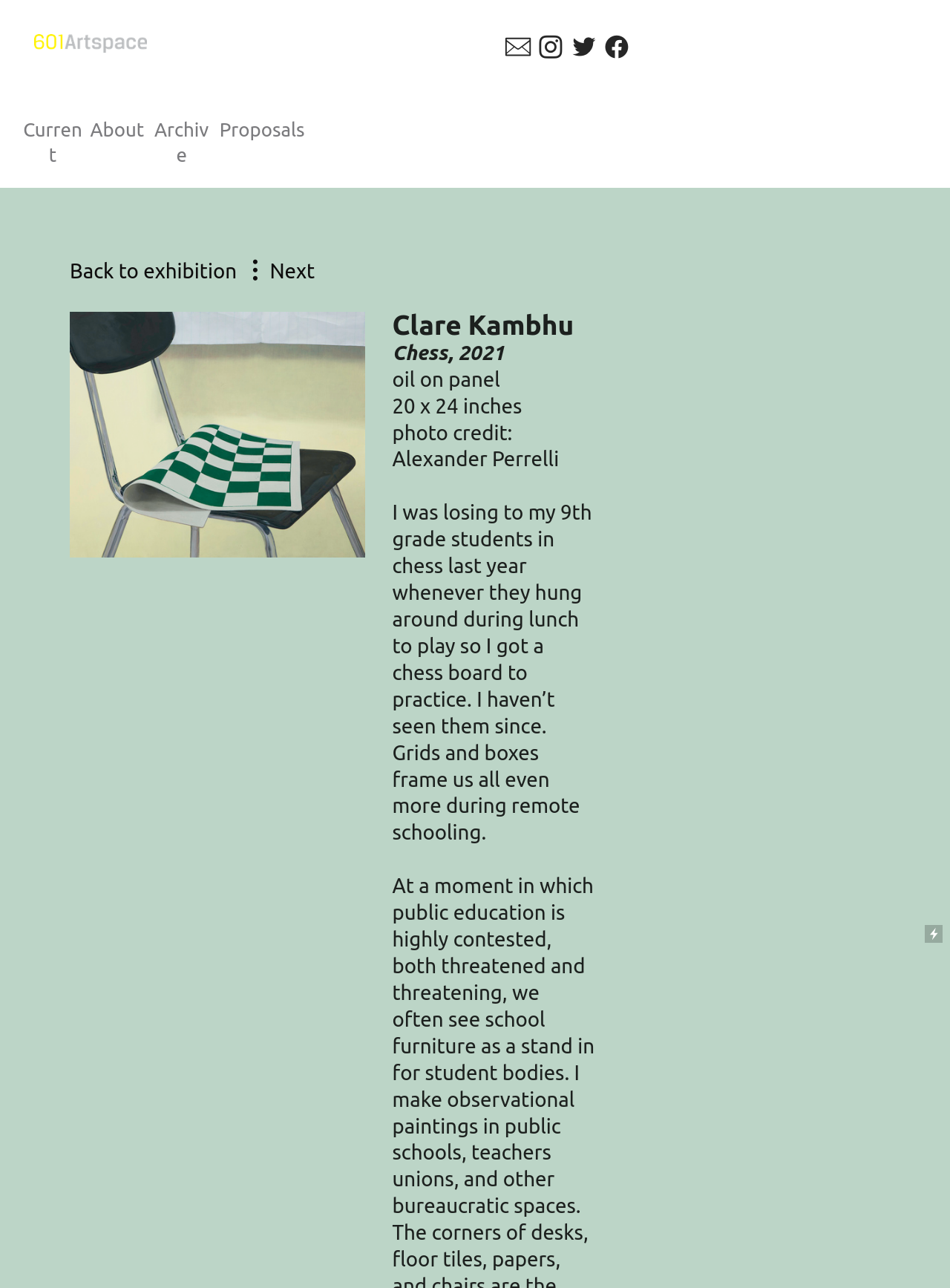Refer to the image and provide an in-depth answer to the question:
Who took the photo of the artwork?

The photographer's name is mentioned in the text 'photo credit: Alexander Perrelli' which is located below the size of the artwork.